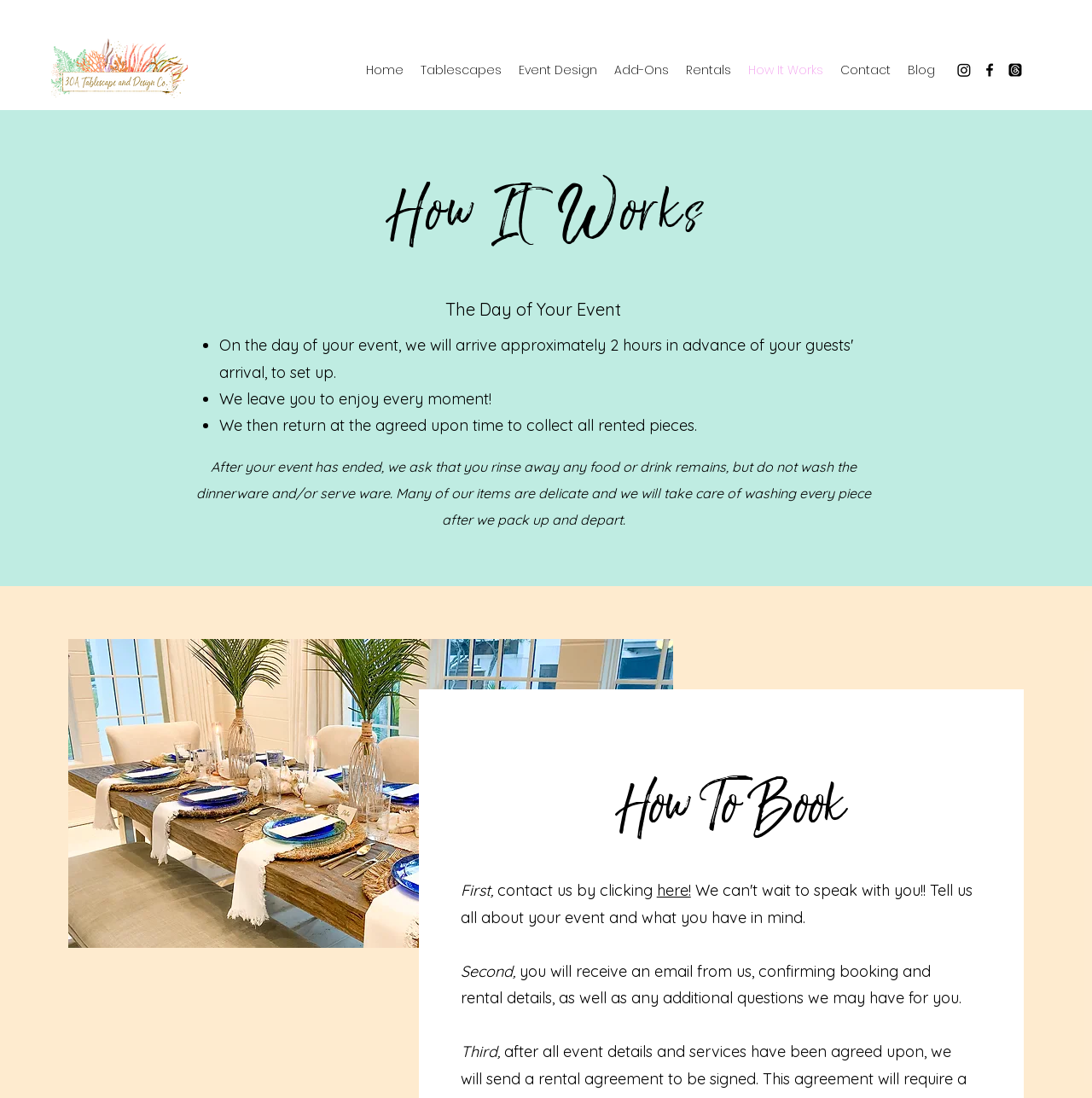Please provide the bounding box coordinates for the element that needs to be clicked to perform the instruction: "Click on the 'here!' link to contact us". The coordinates must consist of four float numbers between 0 and 1, formatted as [left, top, right, bottom].

[0.601, 0.802, 0.633, 0.82]